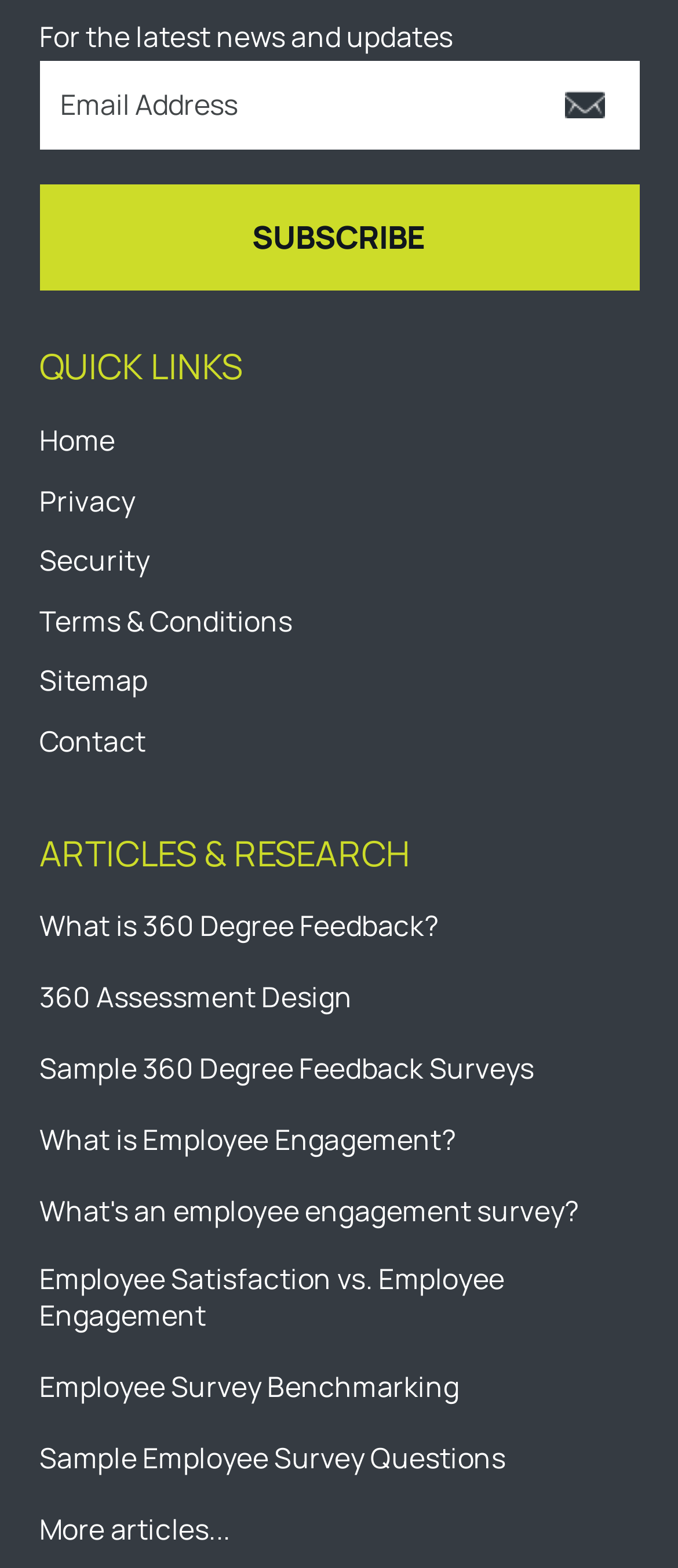What is the position of the 'Subscribe' button?
Refer to the image and provide a concise answer in one word or phrase.

Top-right